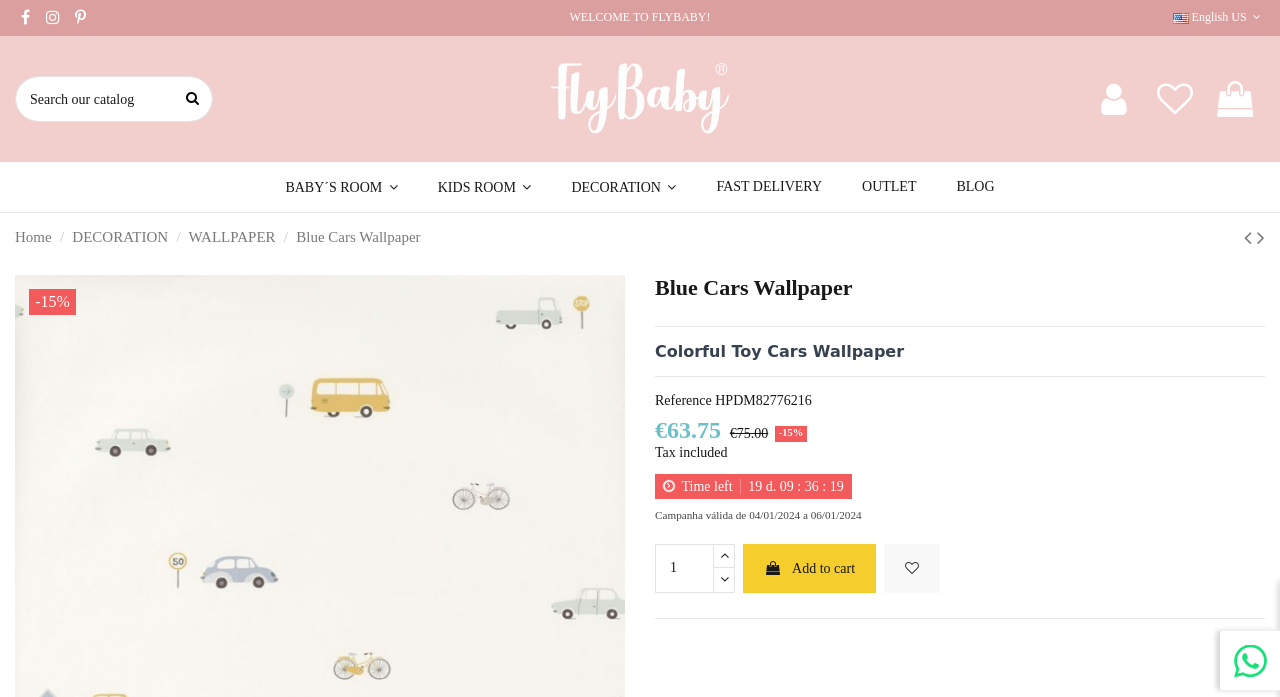Explain the webpage in detail.

This webpage appears to be a product page for a children's wallpaper, specifically a blue cars wallpaper. At the top, there is a header section with several links, including a welcome message, a search bar, and a few navigation links. To the right of the header, there is an image of a flag with the text "English US" next to it.

Below the header, there are several navigation links, including "BABY'S ROOM", "KIDS ROOM", "DECORATION", and others. These links are arranged horizontally across the page.

The main content of the page is focused on the product, with a large heading that reads "Blue Cars Wallpaper" and a subheading that describes the product as "Colorful Toy Cars Wallpaper". There is also a reference number, price, and a discount percentage displayed.

To the right of the product information, there are a few buttons, including a "Add to cart" button, a spin button to select the quantity, and a few other buttons with icons. Below the product information, there is a section with a countdown timer and a message about a promotional campaign.

At the very bottom of the page, there is a button with an icon, likely a navigation button to move to the next or previous page.